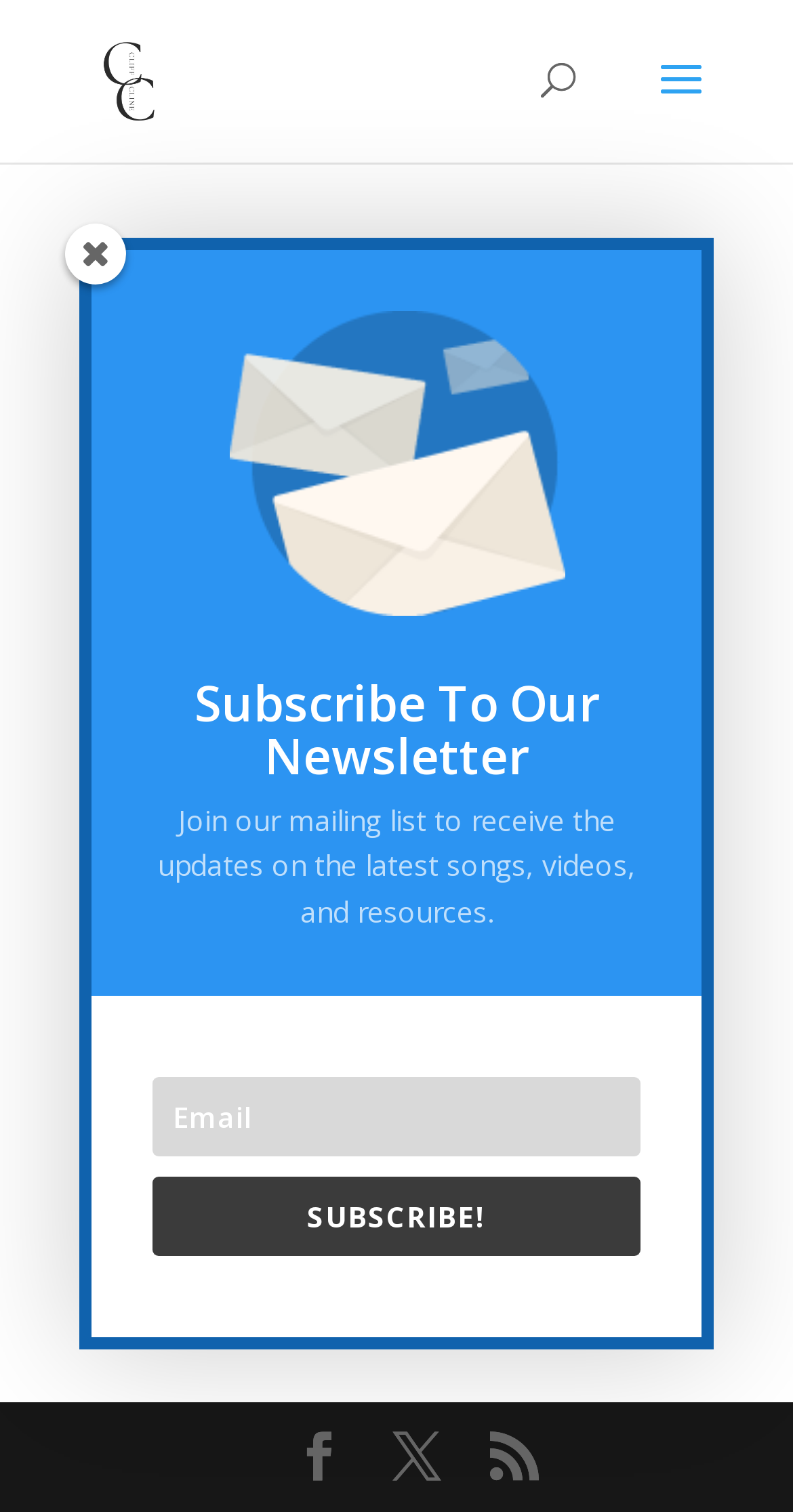Explain the features and main sections of the webpage comprehensively.

The webpage is a blog post titled "From the Studio" by Cliff Cline. At the top left, there is a link to Cliff Cline's profile, accompanied by a small image of him. Below this, there is a search bar that spans almost the entire width of the page.

The main content of the page is an article that takes up most of the screen. It starts with a heading that matches the title of the page, "From the Studio". Below this, there is a date "Feb 10, 2011" followed by a category "Uncategorized". The article then continues with a link to a song titled "Beautiful For You" and a brief description of the song.

The main body of the article is a personal update from Cliff Cline, where he talks about his meetings and his excitement about releasing a new song in February, which is a love song. The article ends with a link to post via email and a mention of the author, Cliff Cline.

On the right side of the page, there is a section dedicated to subscribing to the newsletter. It features an image and a heading that says "Subscribe To Our Newsletter". Below this, there is a brief description of what the newsletter entails, followed by a text box to enter an email address and a "SUBSCRIBE!" button.

At the very bottom of the page, there are three social media links, represented by icons.